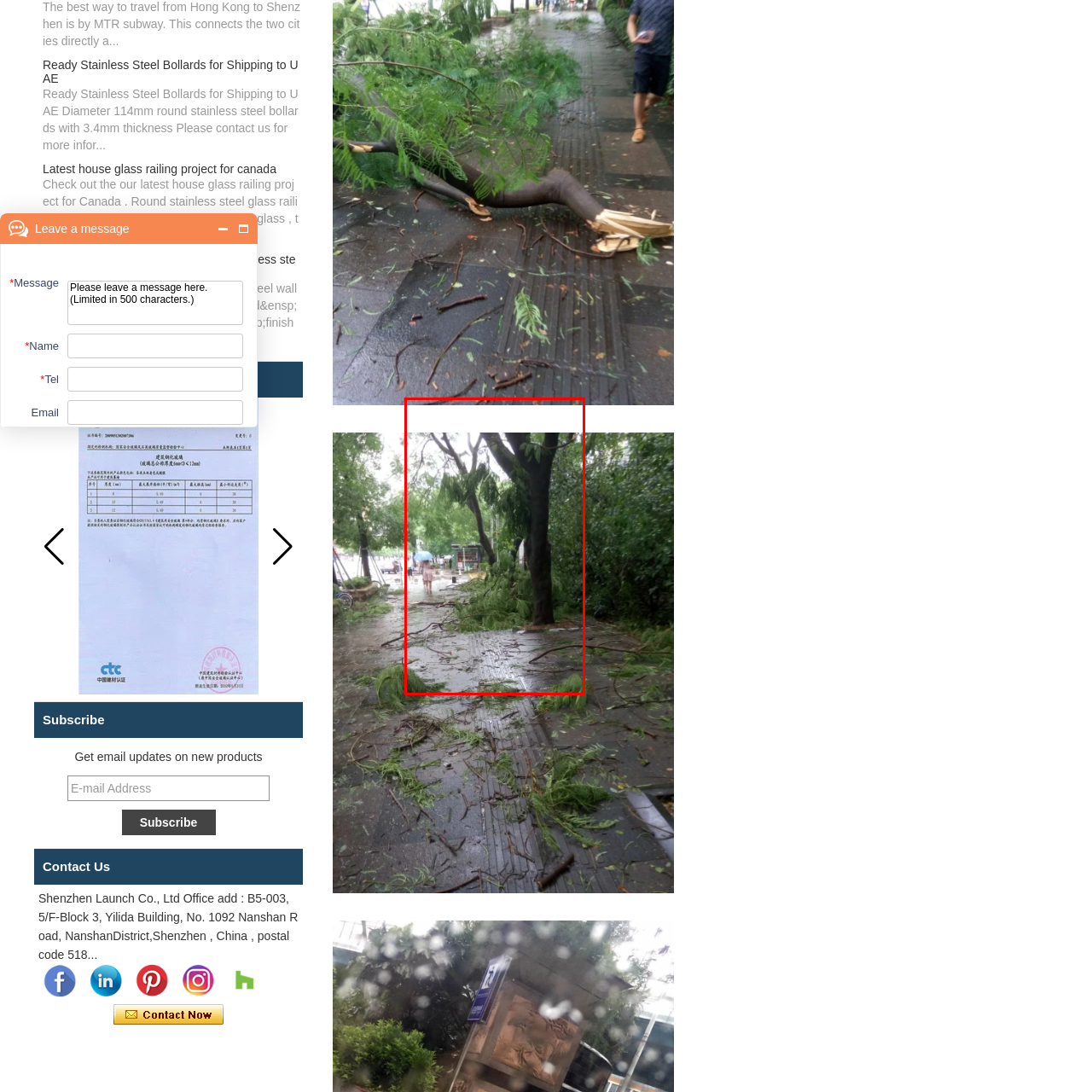What are the people in the background doing?
Check the image enclosed by the red bounding box and reply to the question using a single word or phrase.

Walking